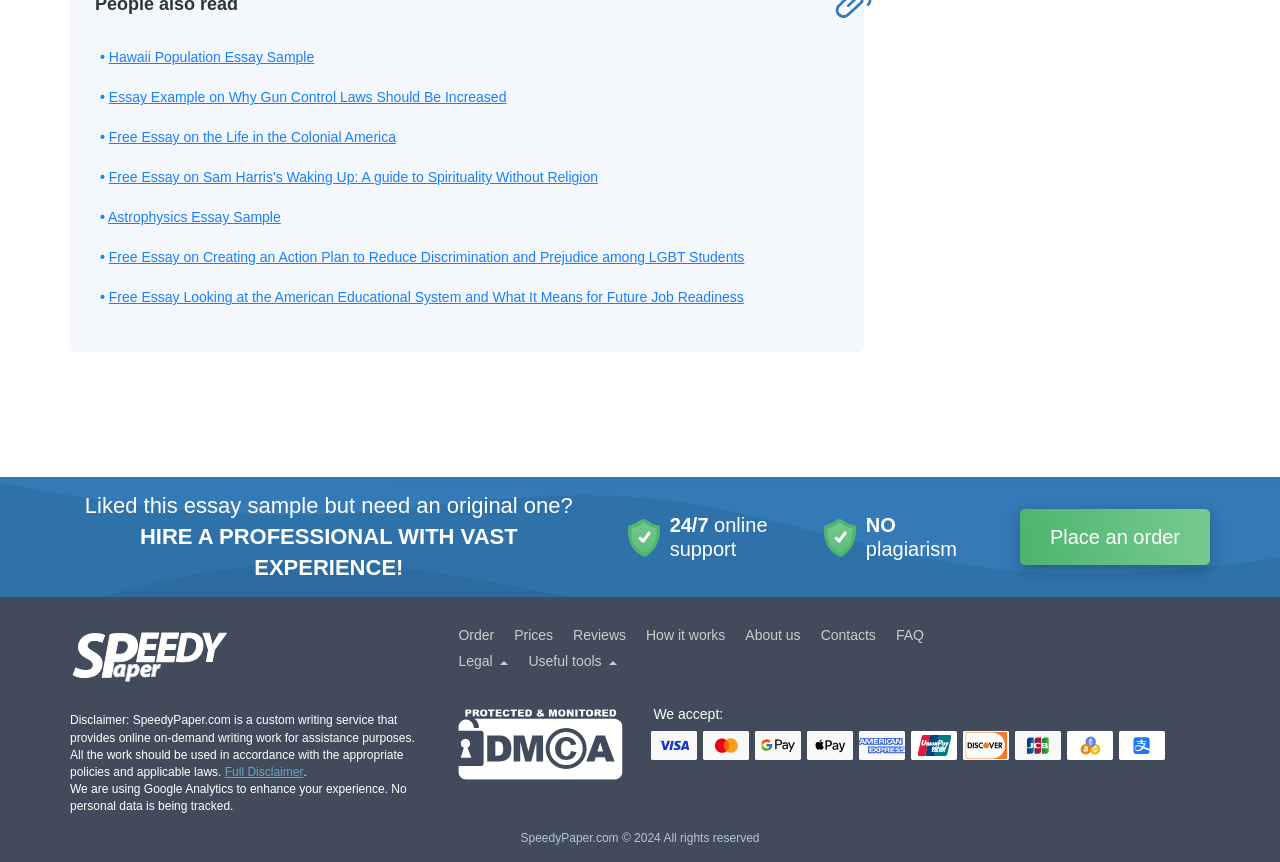What is the guarantee of this website? Based on the image, give a response in one word or a short phrase.

No plagiarism